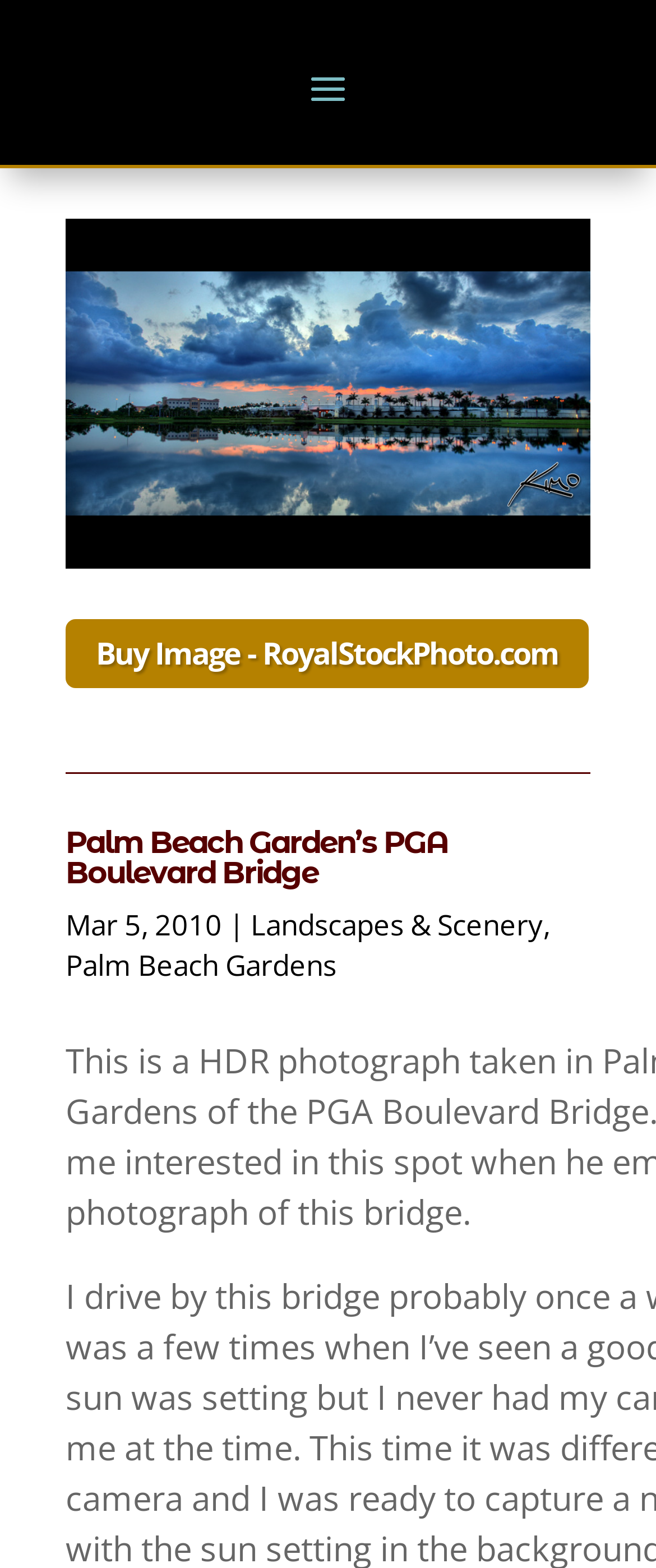Where is the bridge located?
Based on the image, respond with a single word or phrase.

Palm Beach Gardens